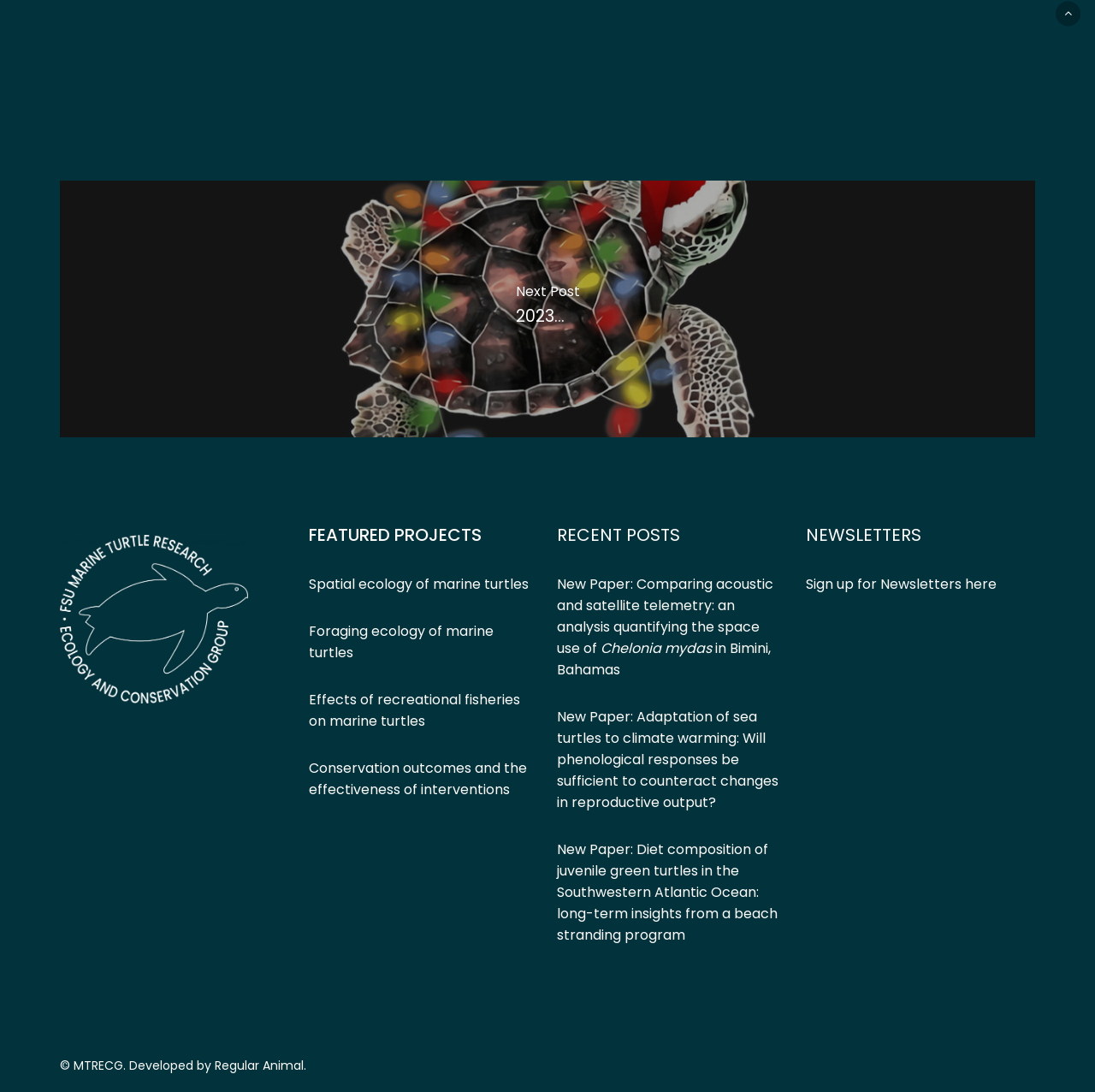Please find the bounding box coordinates of the element that needs to be clicked to perform the following instruction: "Click on the 'Next Post 2023...' link". The bounding box coordinates should be four float numbers between 0 and 1, represented as [left, top, right, bottom].

[0.471, 0.258, 0.529, 0.303]